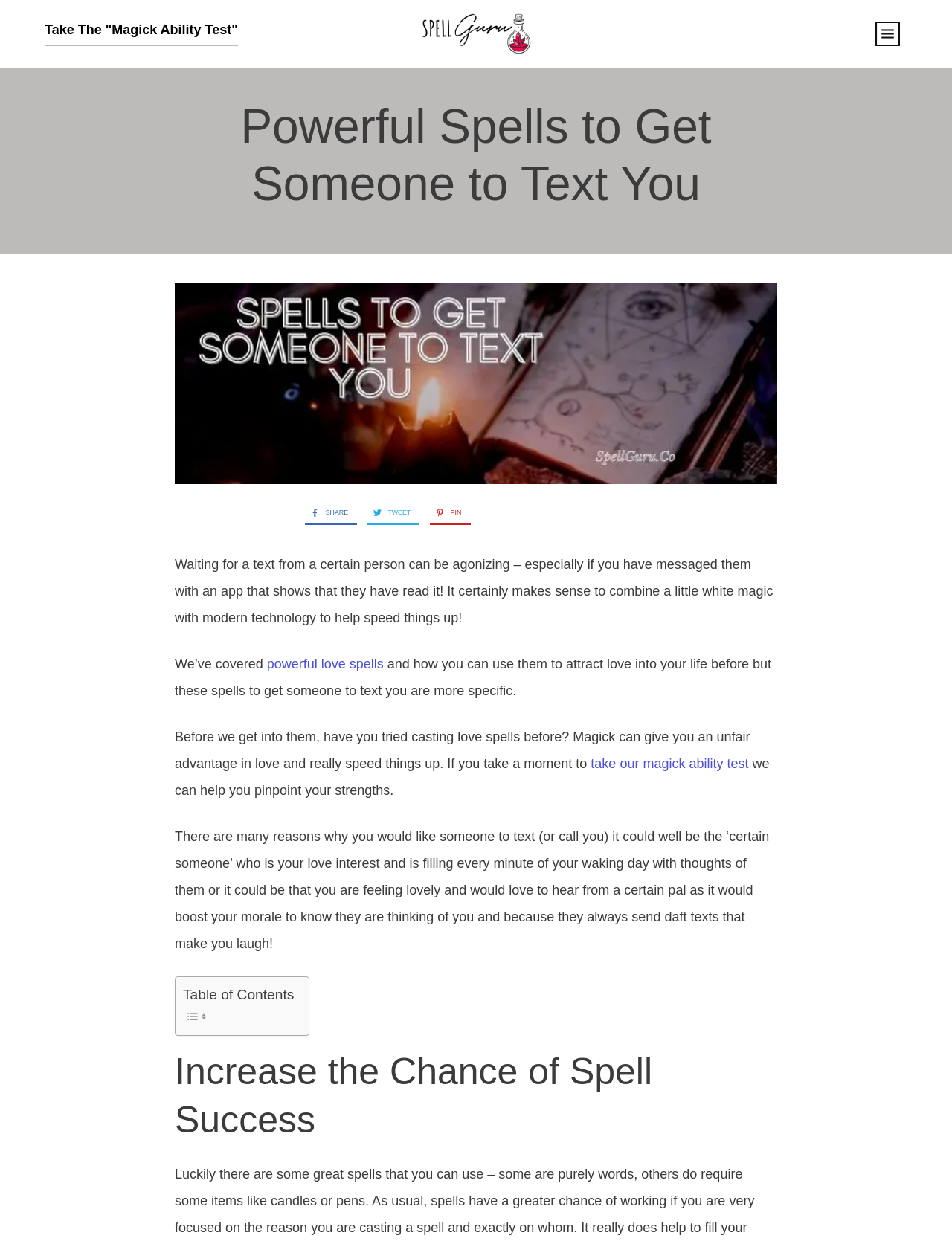Can you specify the bounding box coordinates for the region that should be clicked to fulfill this instruction: "Learn how to increase the chance of spell success".

[0.184, 0.842, 0.816, 0.933]